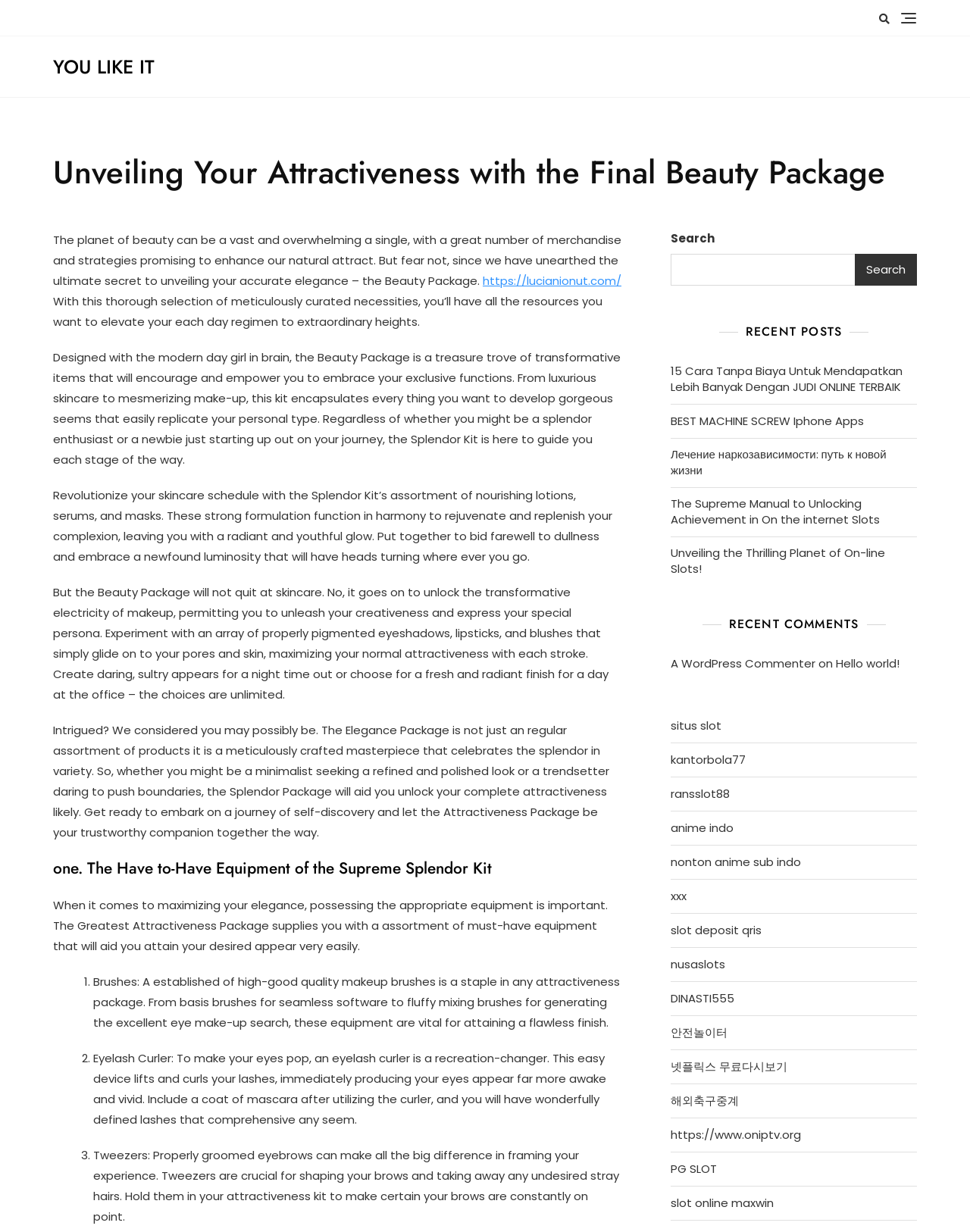What type of products are mentioned in the Beauty Package?
Answer the question in a detailed and comprehensive manner.

The webpage mentions that the Beauty Package includes a range of products, including skincare products such as lotions, serums, and masks, as well as makeup products such as eyeshadows, lipsticks, and blushes.